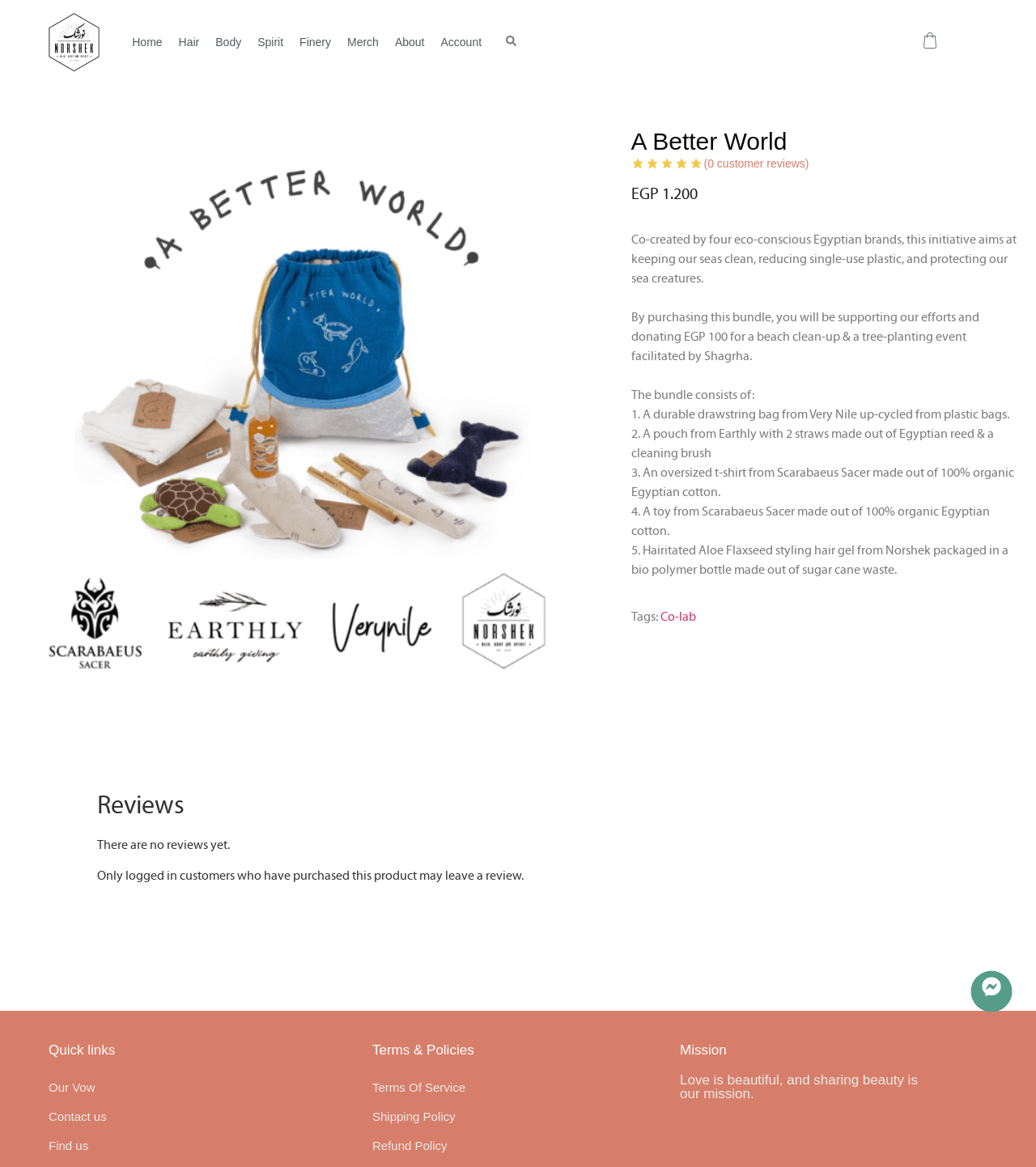What is the purpose of purchasing this bundle?
Please answer the question with a single word or phrase, referencing the image.

Supporting beach clean-up and tree-planting